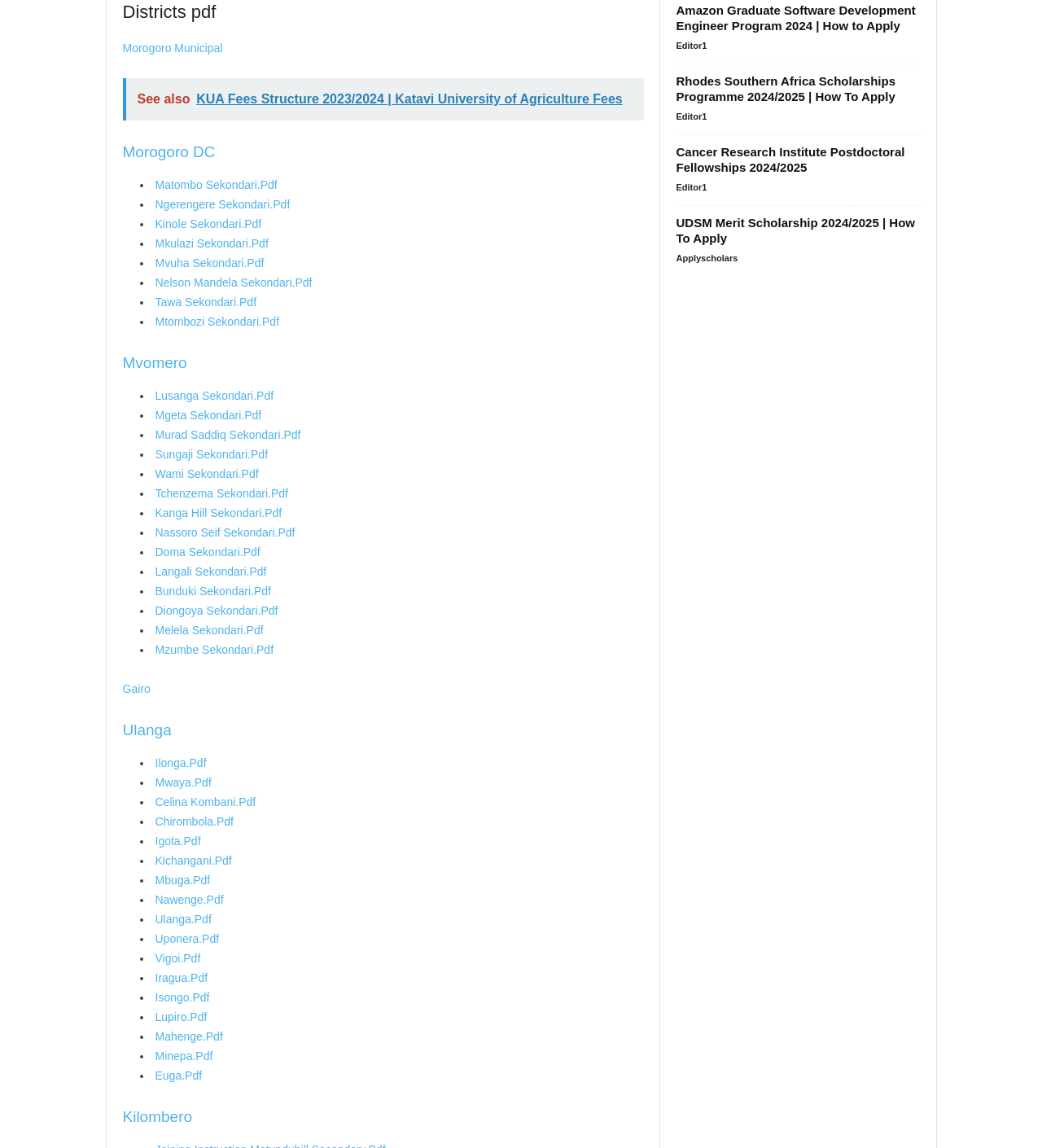Pinpoint the bounding box coordinates of the clickable element needed to complete the instruction: "Download Ilonga Pdf". The coordinates should be provided as four float numbers between 0 and 1: [left, top, right, bottom].

[0.149, 0.659, 0.198, 0.67]